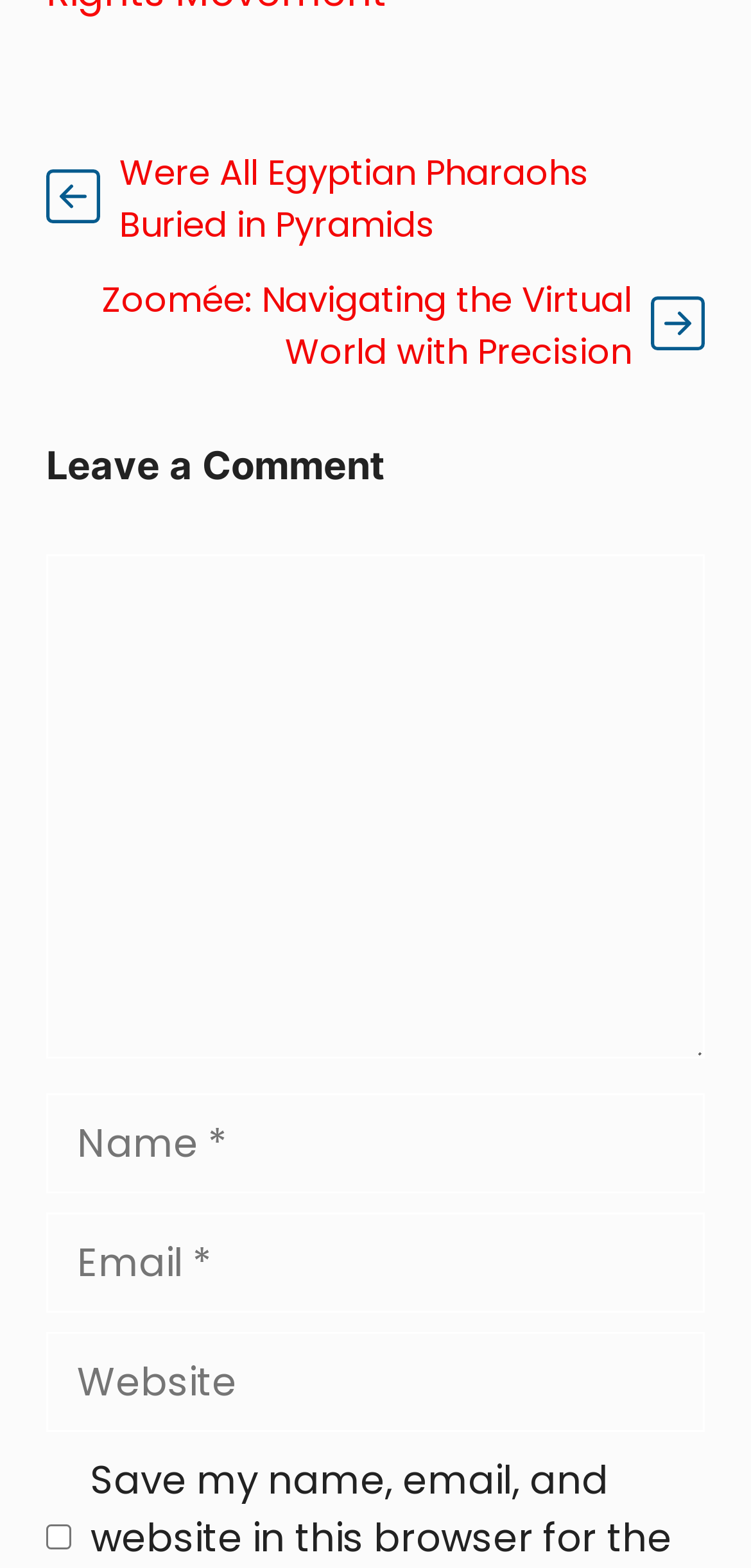What is the default state of the checkbox?
Can you provide an in-depth and detailed response to the question?

The checkbox 'Save my name, email, and website in this browser for the next time I comment' has a property 'checked: false', which indicates that the default state of the checkbox is unchecked.